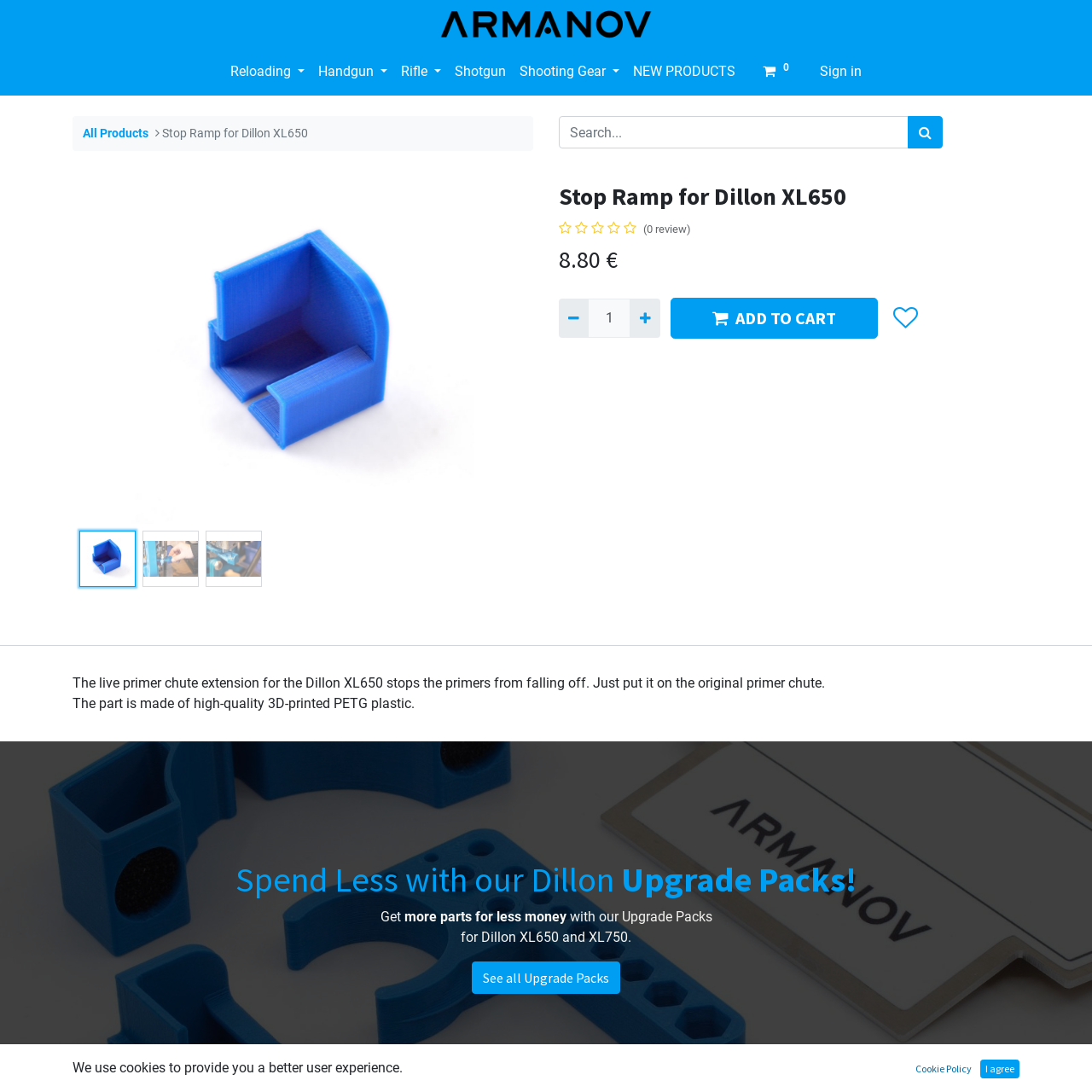Find the bounding box coordinates of the element I should click to carry out the following instruction: "View previous product".

[0.066, 0.214, 0.13, 0.433]